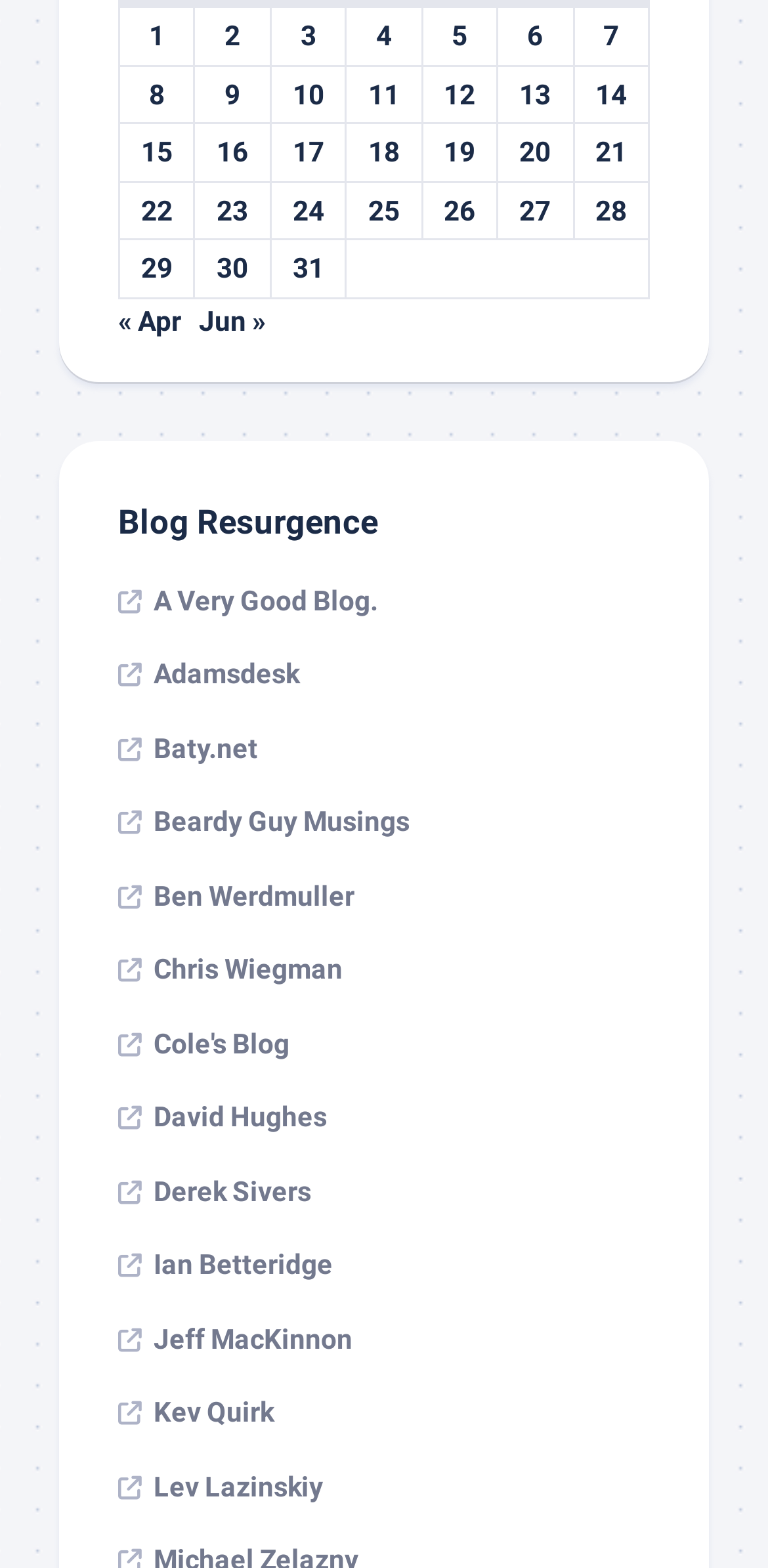Specify the bounding box coordinates of the area to click in order to execute this command: 'View posts published on May 31, 2022'. The coordinates should consist of four float numbers ranging from 0 to 1, and should be formatted as [left, top, right, bottom].

[0.381, 0.161, 0.422, 0.181]